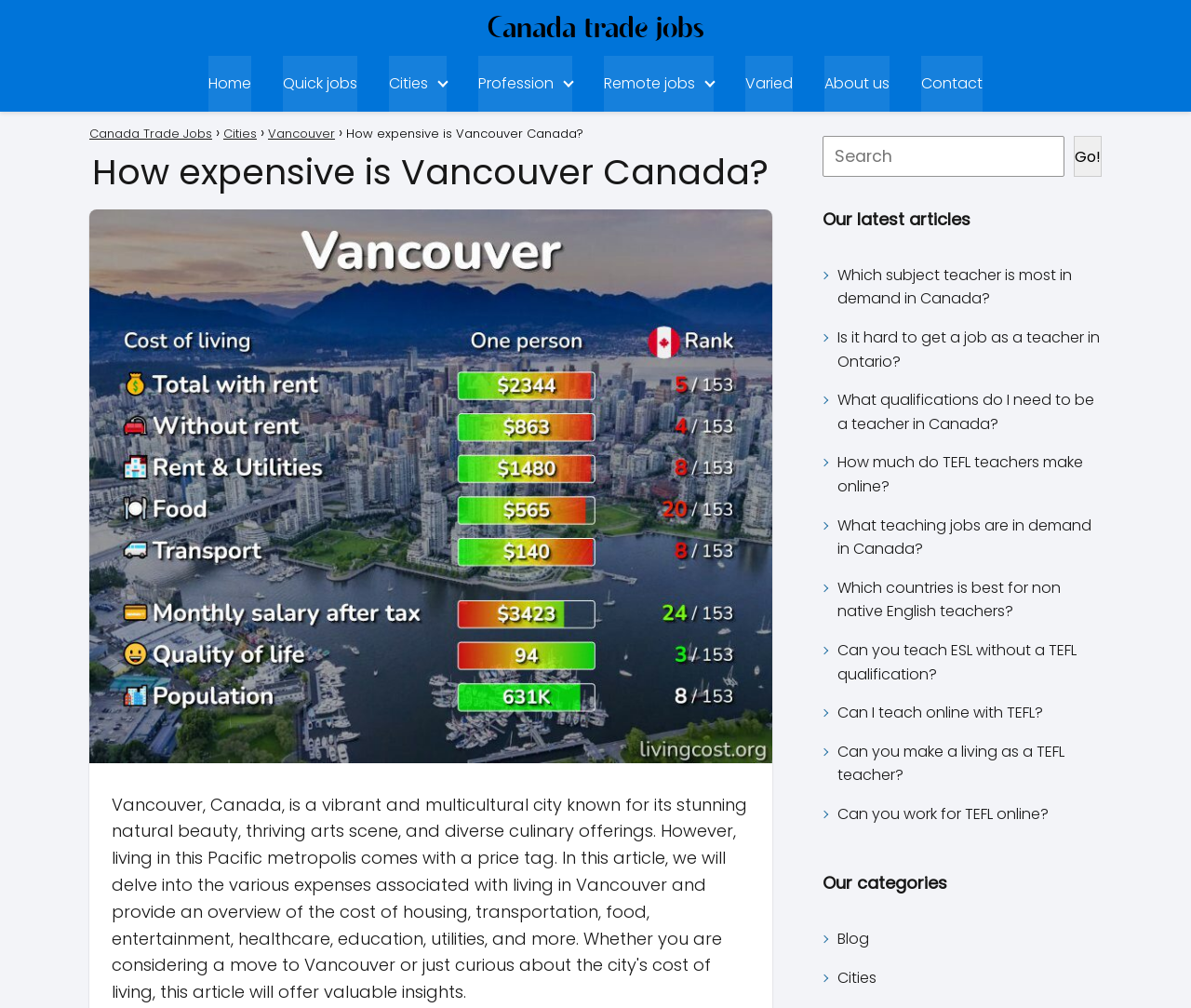Identify the bounding box coordinates for the element you need to click to achieve the following task: "Explore cities". Provide the bounding box coordinates as four float numbers between 0 and 1, in the form [left, top, right, bottom].

[0.327, 0.072, 0.366, 0.093]